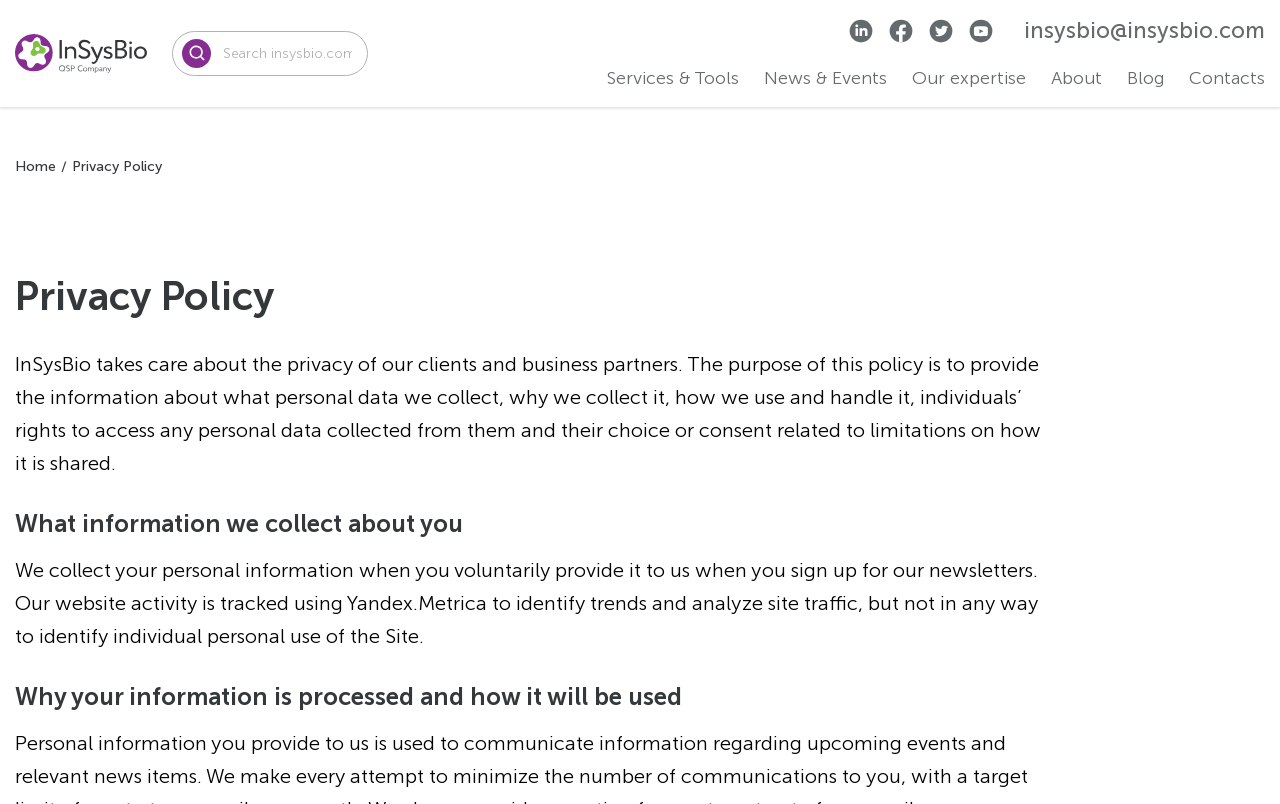What is the relationship between the links on the webpage?
Using the image as a reference, answer the question with a short word or phrase.

They are categories and subcategories